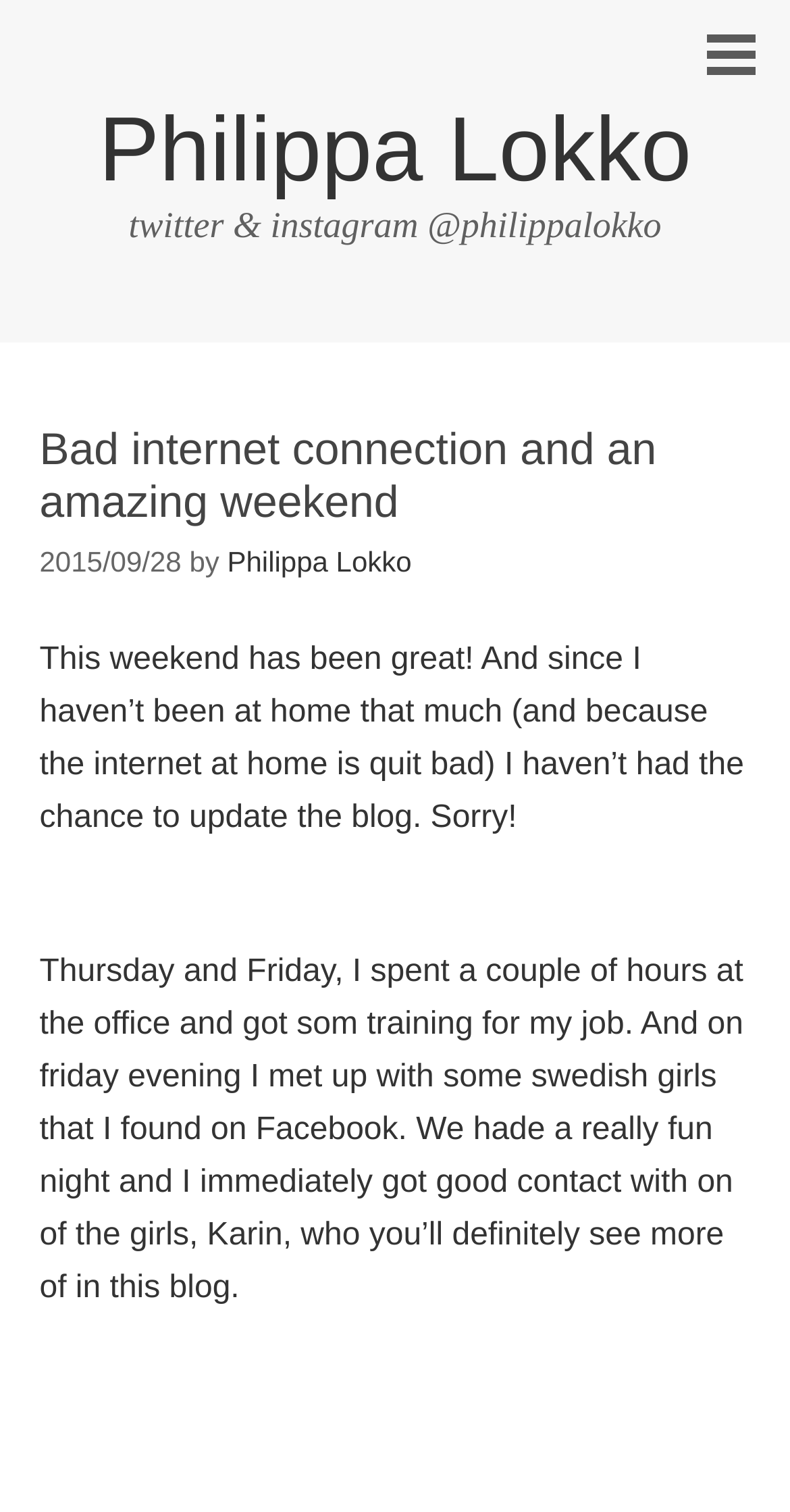Determine the heading of the webpage and extract its text content.

Bad internet connection and an amazing weekend